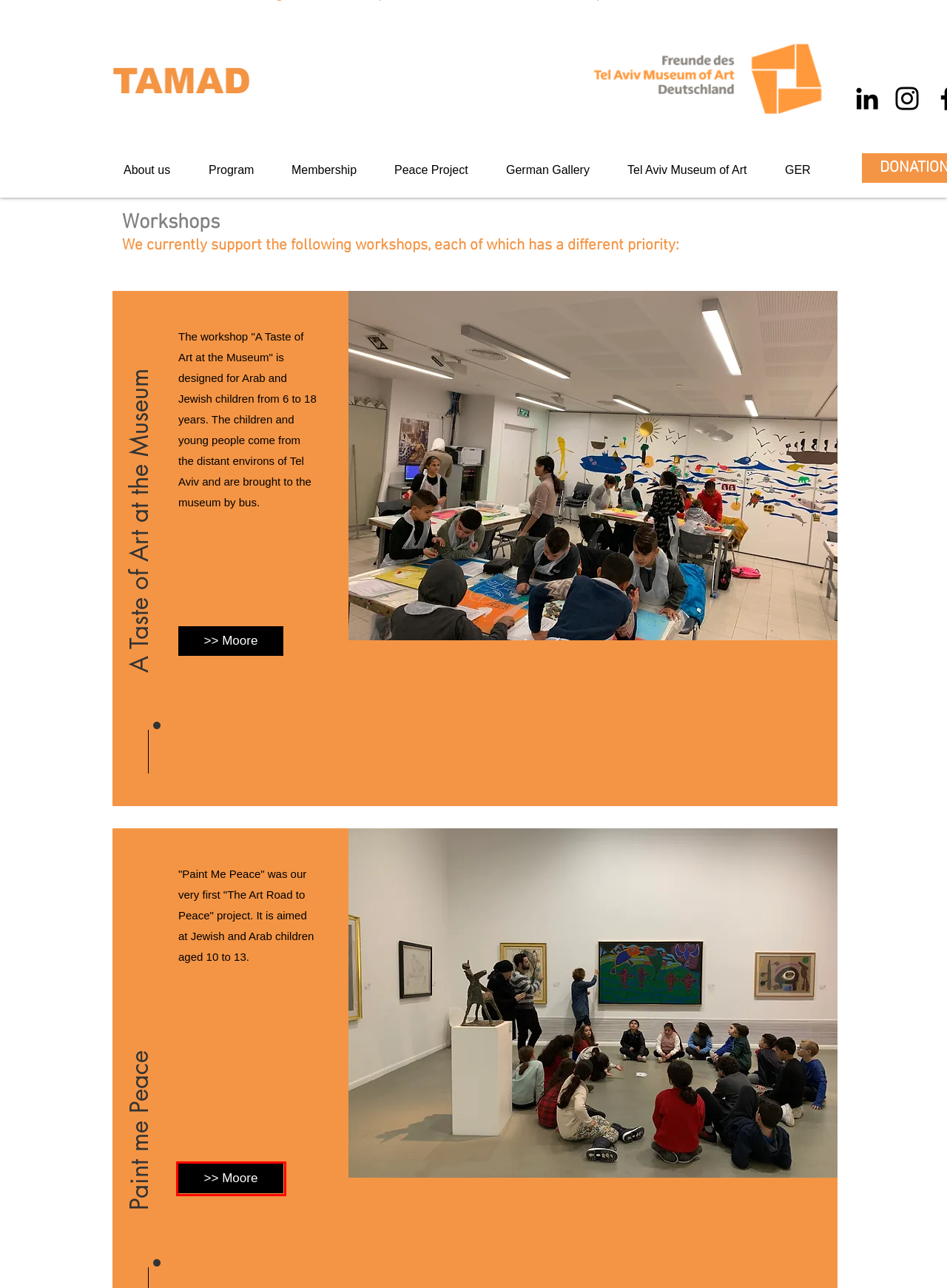Review the screenshot of a webpage containing a red bounding box around an element. Select the description that best matches the new webpage after clicking the highlighted element. The options are:
A. Paint me Peace - Animation course | tamad-eng
B. HOME | tamad
C. Program | tamad-eng
D. Paint me Peace | tamad-eng
E. Tel Aviv Museum of Art | tamad-eng
F. Peace Project | tamad-eng
G. German Gallery | tamad-eng
H. A Taste of Art at the Museum | tamad

D